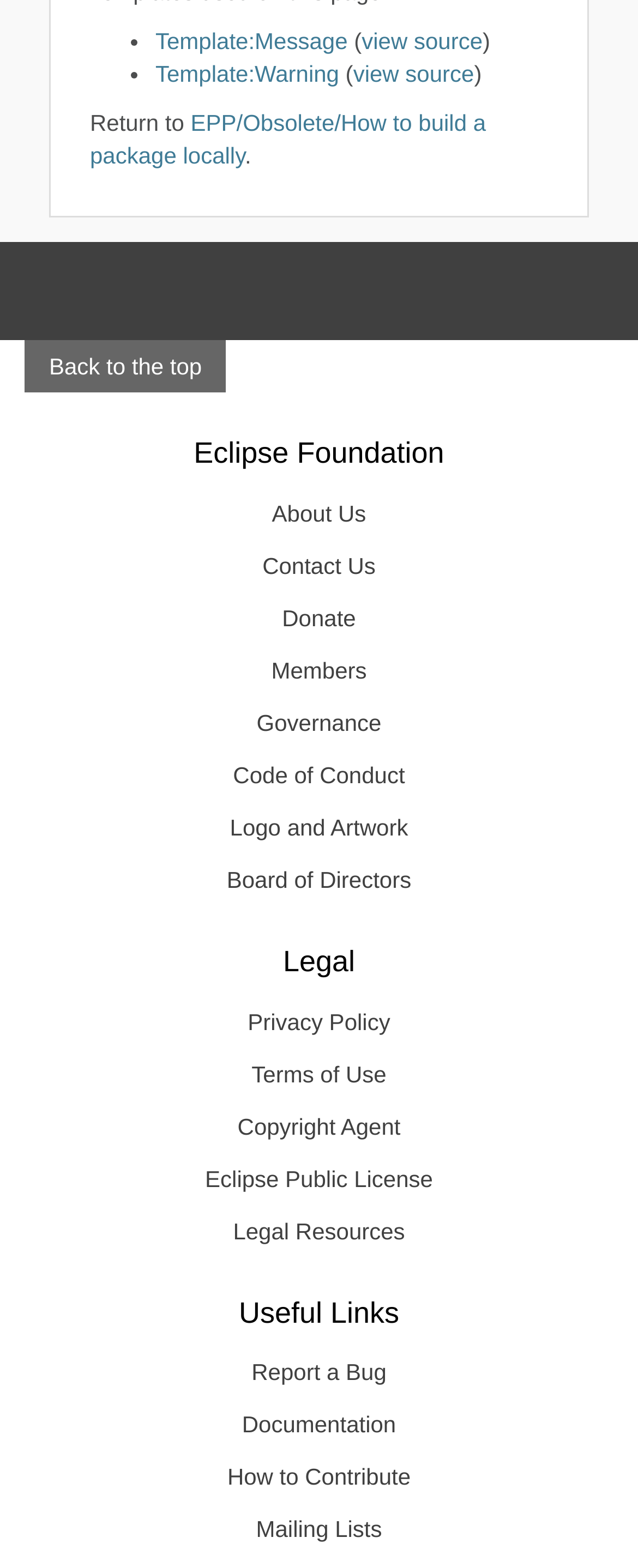What is the last link in the 'Useful Links' section?
Your answer should be a single word or phrase derived from the screenshot.

Mailing Lists